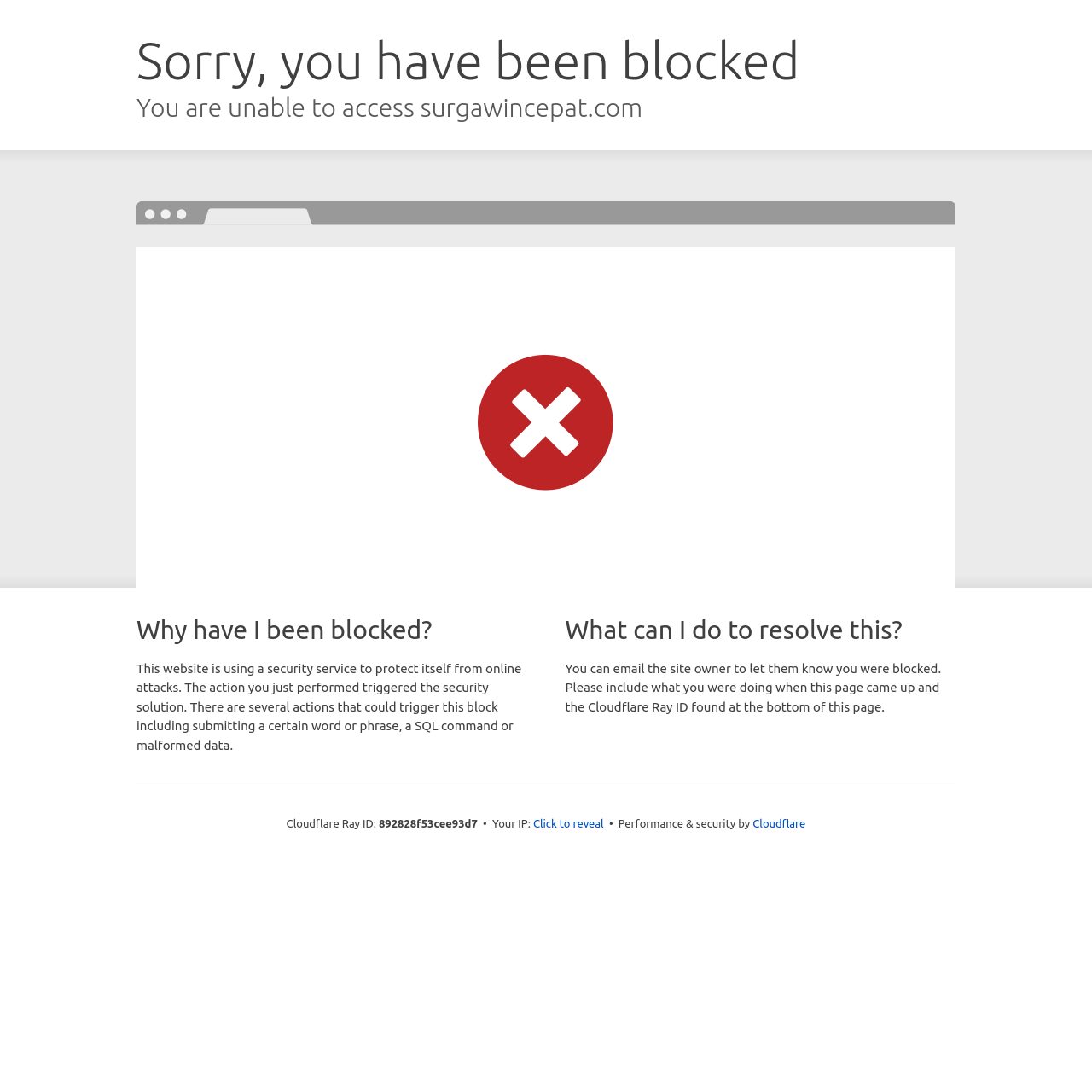What is the name of the security service?
Analyze the screenshot and provide a detailed answer to the question.

The text 'Performance & security by Cloudflare' indicates that Cloudflare is the security service being used to protect the website.